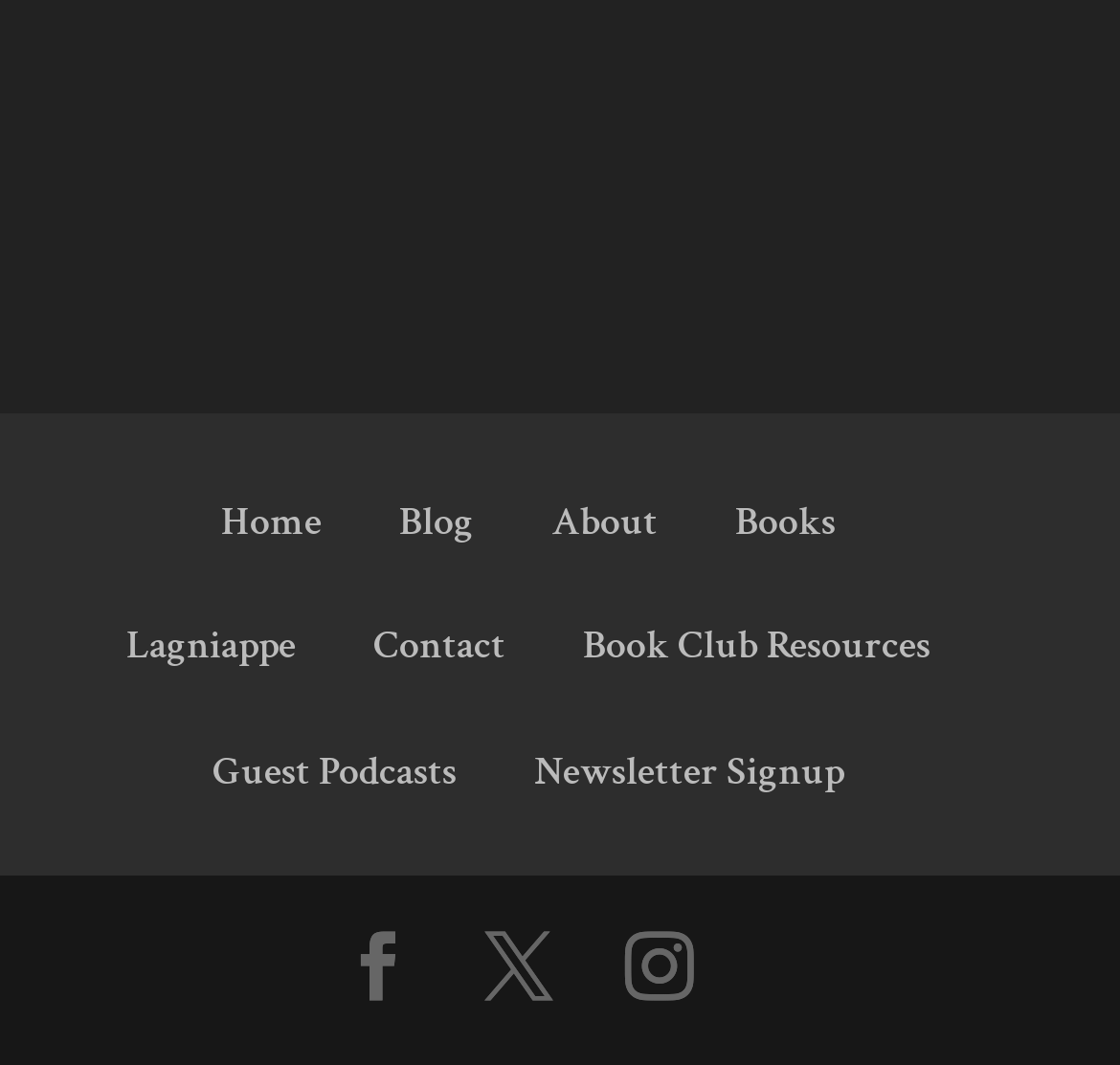How many columns of links are there?
Give a one-word or short-phrase answer derived from the screenshot.

2